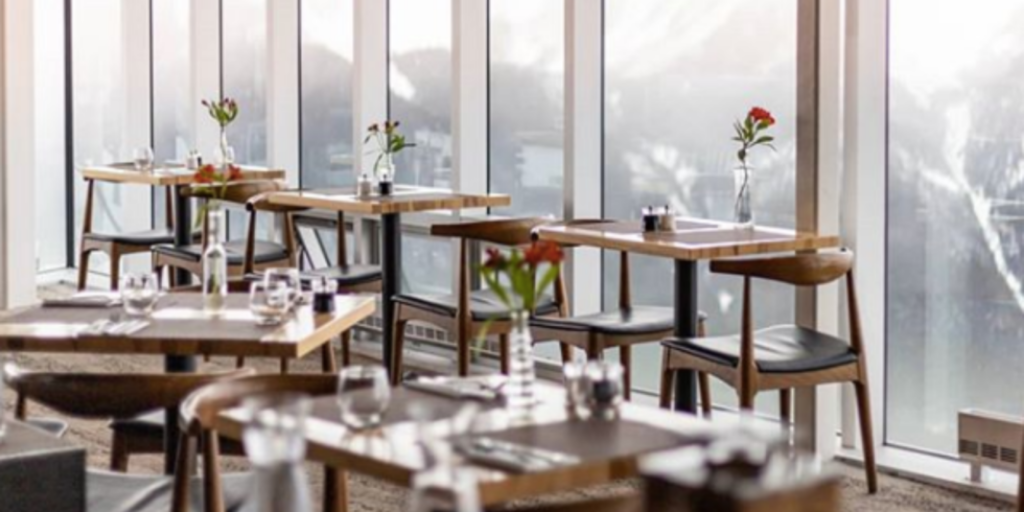Give a comprehensive caption for the image.

This elegant image showcases a beautifully arranged restaurant dining area, featuring stylish wooden table tops accompanied by sleek black leather chairs. Each table is adorned with a small vase containing fresh flowers, adding a touch of warmth and sophistication to the space. The large windows allow natural light to flood the room, enhancing the inviting atmosphere and providing a view of the outside. This setting exemplifies the ideal ambiance for outdoor dining, where aesthetics and comfort come together, making it a perfect choice for enjoying meals in a refined environment. The image captures the essence of modern dining, blending functionality with design, ideal for both casual and formal dining experiences.